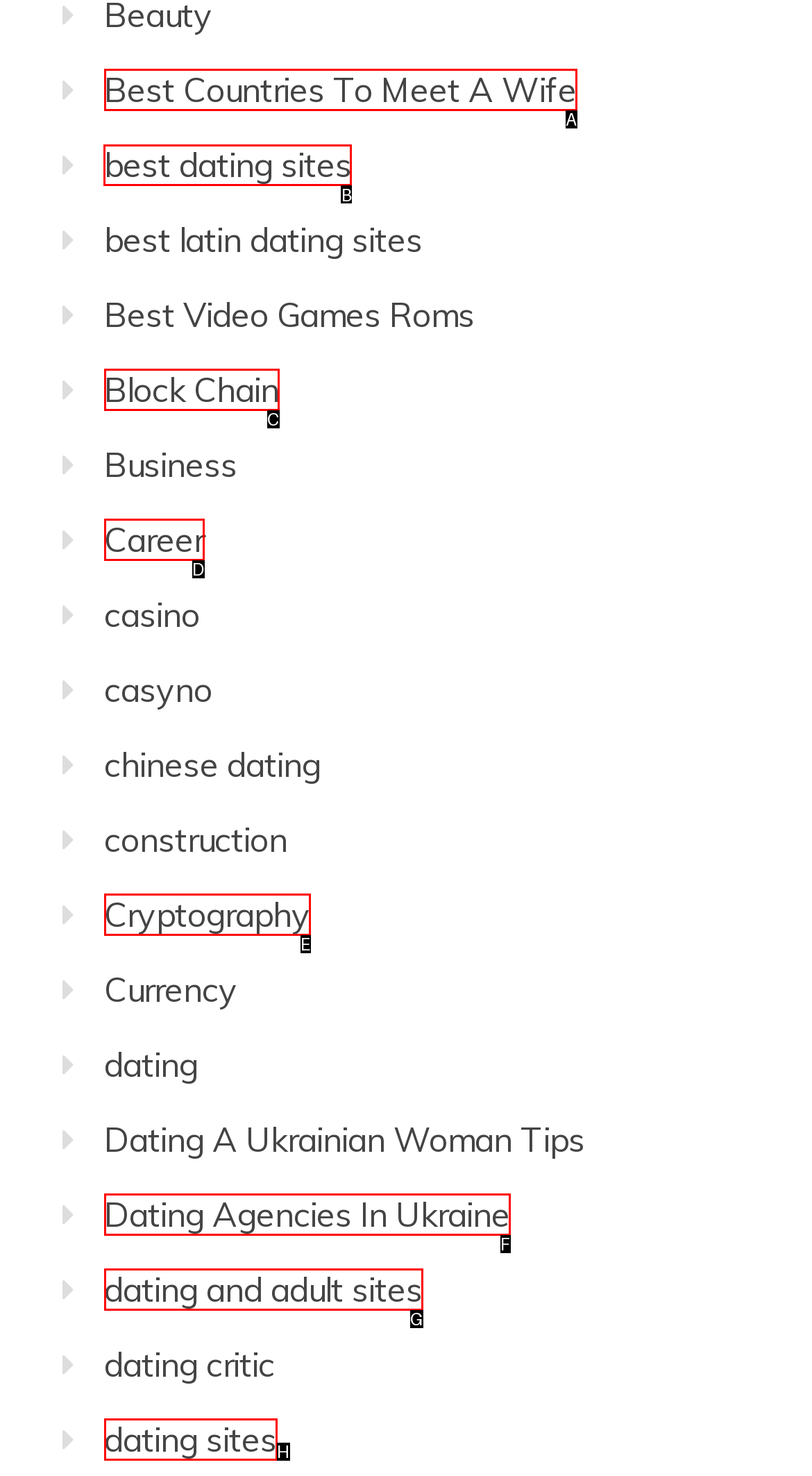Decide which HTML element to click to complete the task: Visit 'best dating sites' Provide the letter of the appropriate option.

B